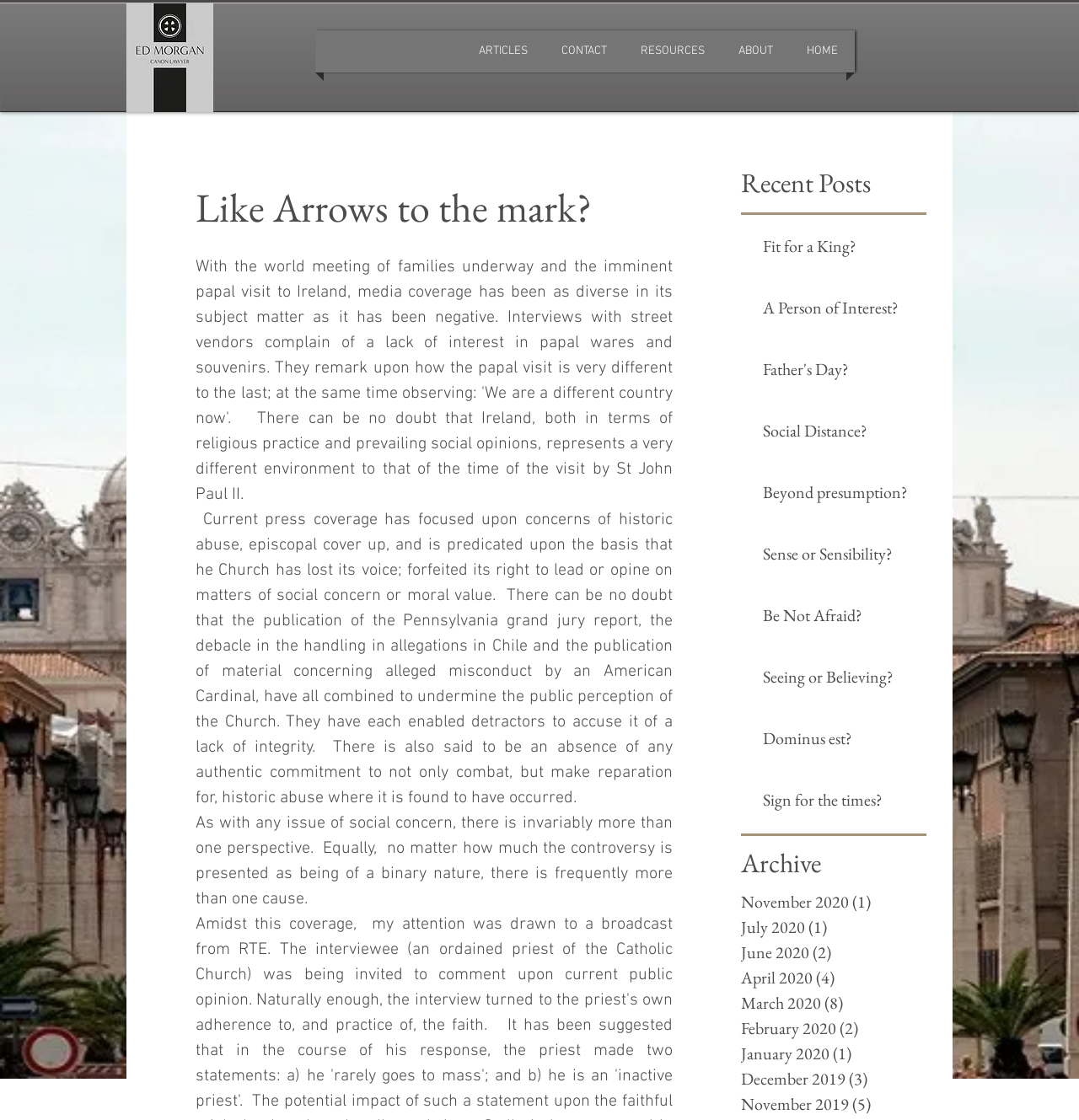Pinpoint the bounding box coordinates of the clickable area needed to execute the instruction: "View posts from November 2020". The coordinates should be specified as four float numbers between 0 and 1, i.e., [left, top, right, bottom].

[0.687, 0.794, 0.851, 0.816]